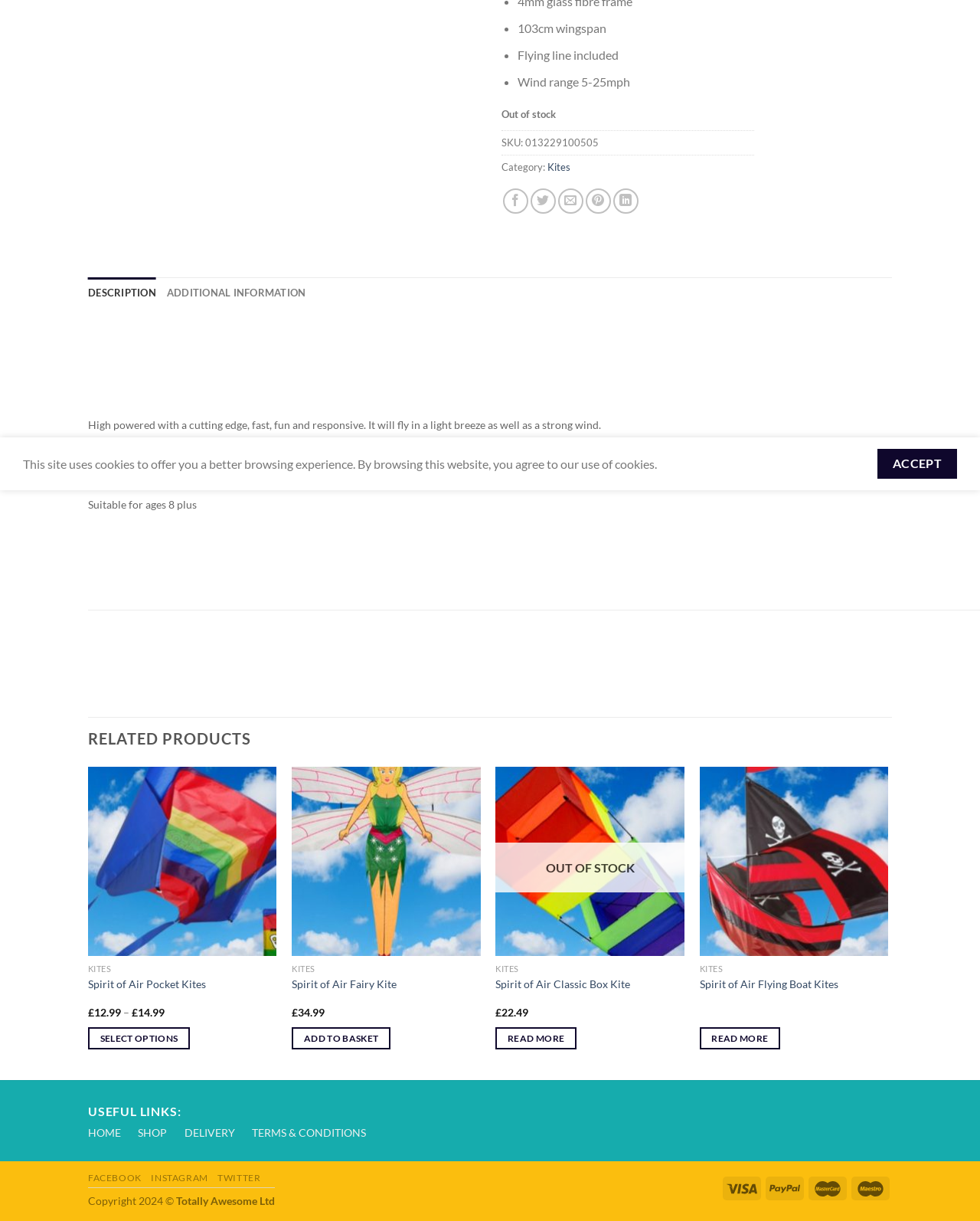Locate the bounding box of the UI element described in the following text: "Quick View".

[0.298, 0.783, 0.49, 0.805]